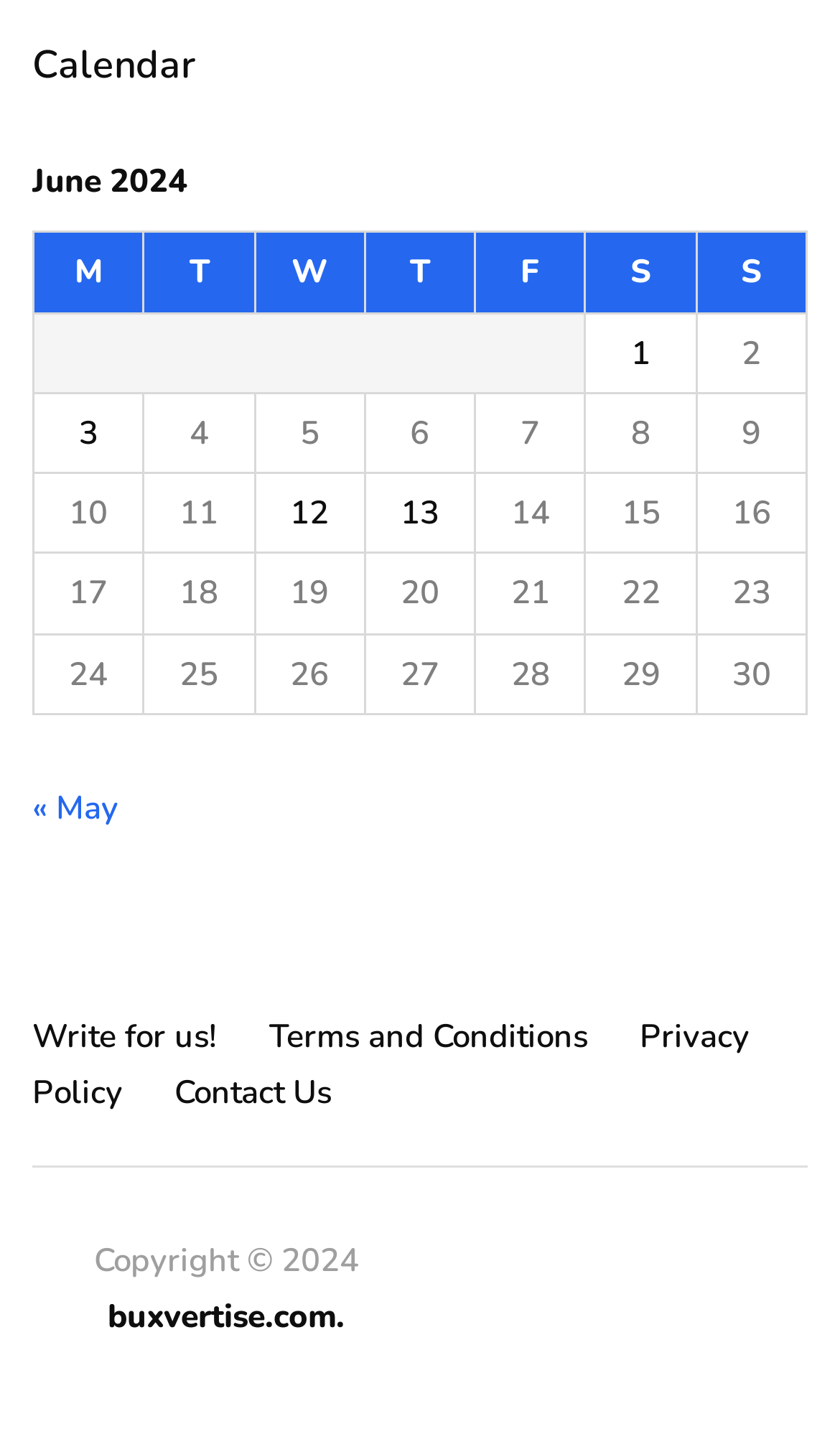Find the bounding box coordinates for the area that should be clicked to accomplish the instruction: "Search for a topic".

None